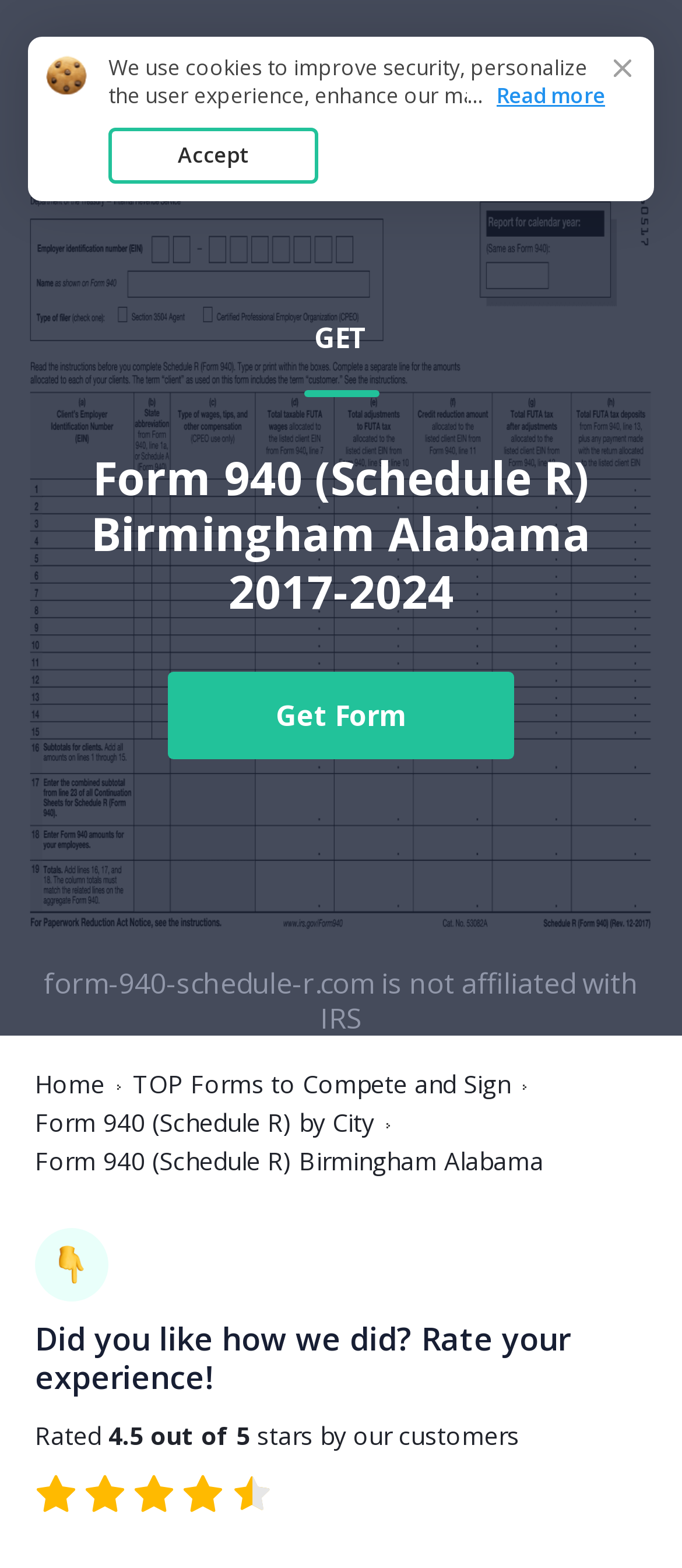Provide a thorough description of the webpage you see.

This webpage is about Form 940 (Schedule R) for Birmingham, Alabama. At the top, there is a large image of the form, taking up most of the width. Below the image, there is a link to "Form 940 Schedule R" and another image, likely an icon, to the right of it. 

Further down, there is a heading that reads "Form 940 (Schedule R) Birmingham Alabama 2017-2024" followed by a link to get the form. Below this link, there is a "Get Form" button. 

On the left side, there are several links, including "Home", "TOP Forms to Compete and Sign", and "Form 940 (Schedule R) by City". 

In the middle of the page, there is a static text that reads "Form 940 (Schedule R) Birmingham Alabama". Below this text, there is a heading that asks users to rate their experience, followed by a rating of 4.5 out of 5 stars based on customer reviews. 

At the very top and bottom of the page, there are some generic texts and links related to cookies and a cookie policy. There is also a "Read more" link at the bottom.